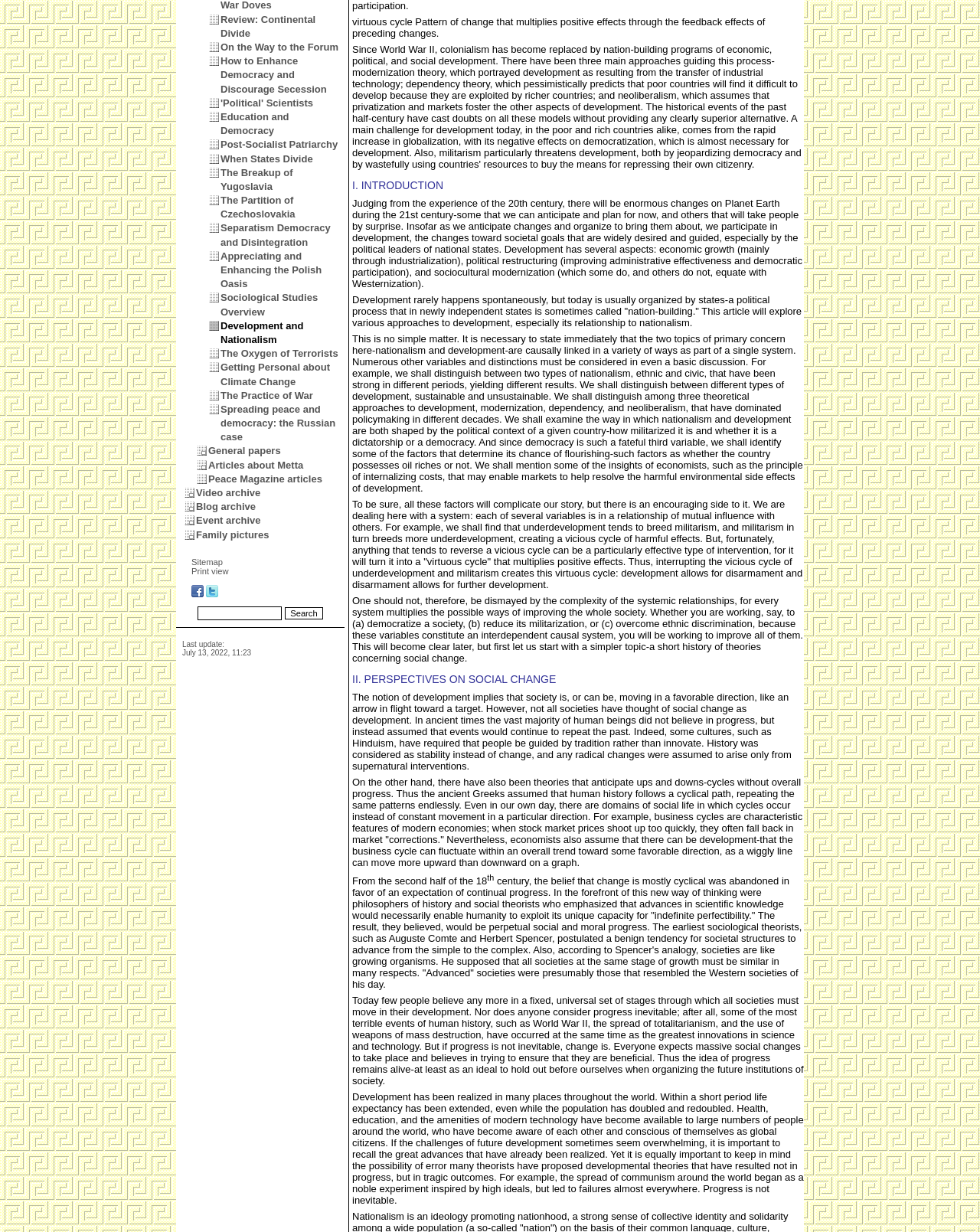Given the description "Contact Us", provide the bounding box coordinates of the corresponding UI element.

None